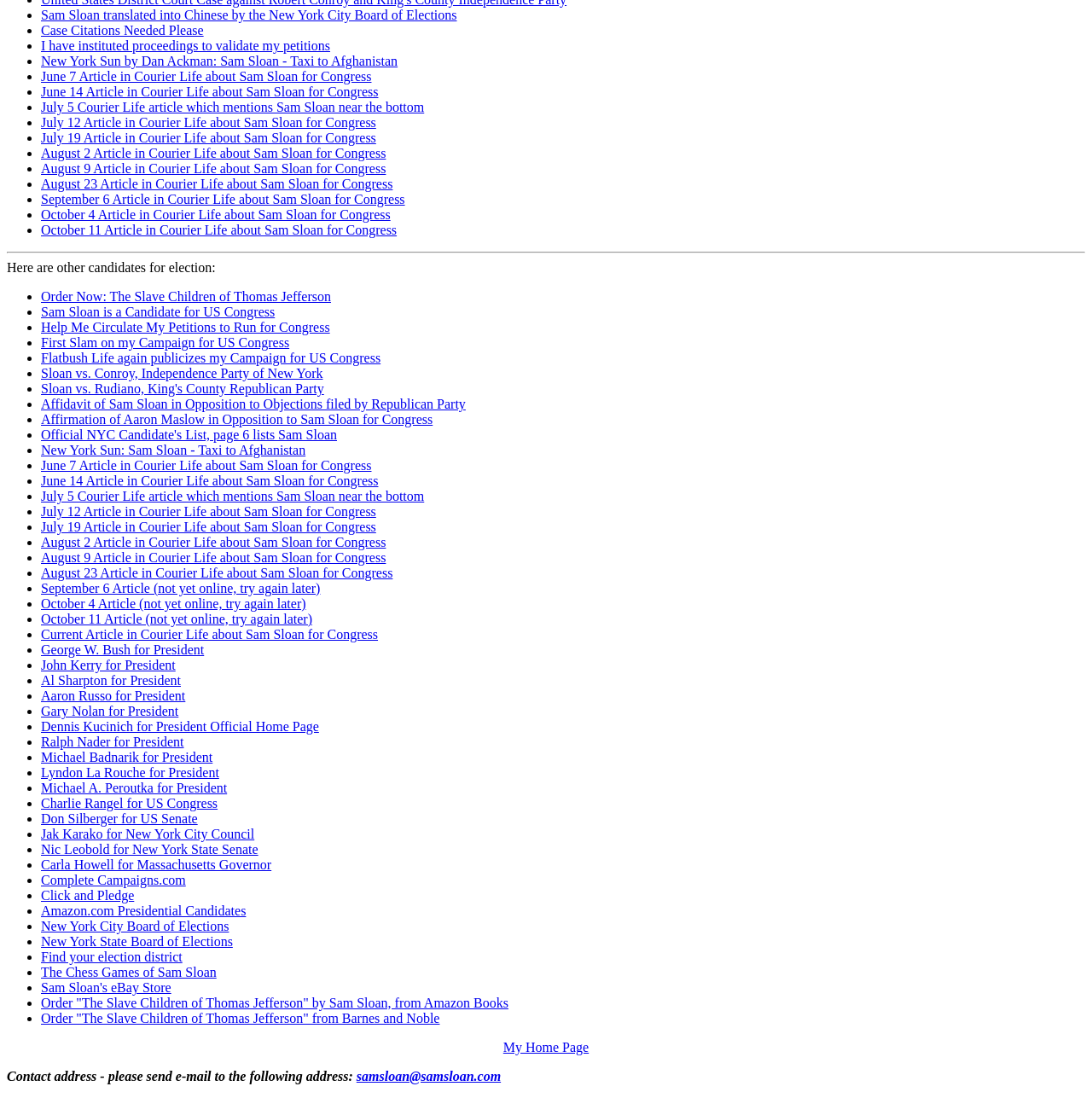What is the orientation of the separator on the webpage?
Based on the screenshot, provide your answer in one word or phrase.

Horizontal